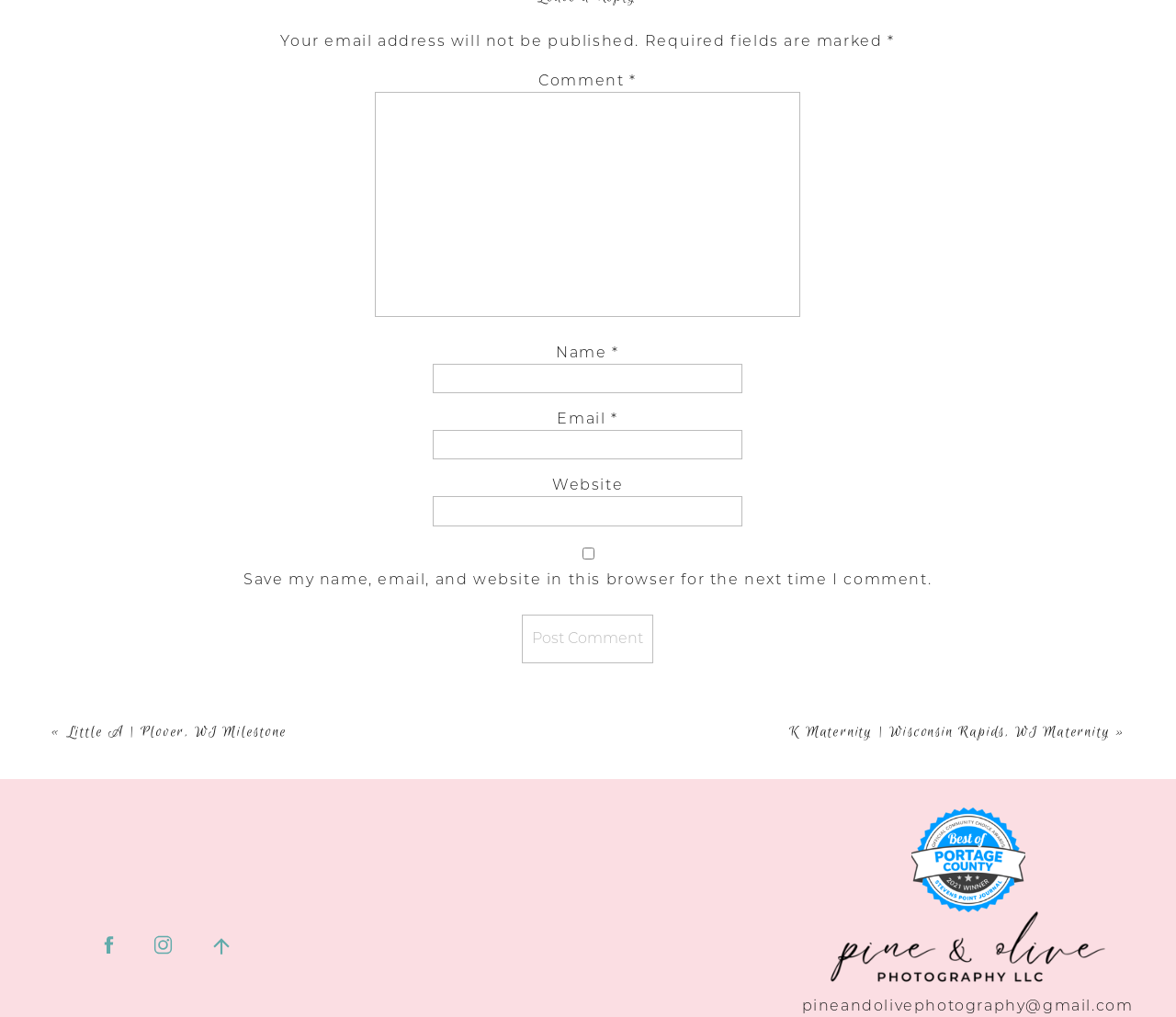Based on the description "name="submit" value="Post Comment"", find the bounding box of the specified UI element.

[0.444, 0.605, 0.555, 0.652]